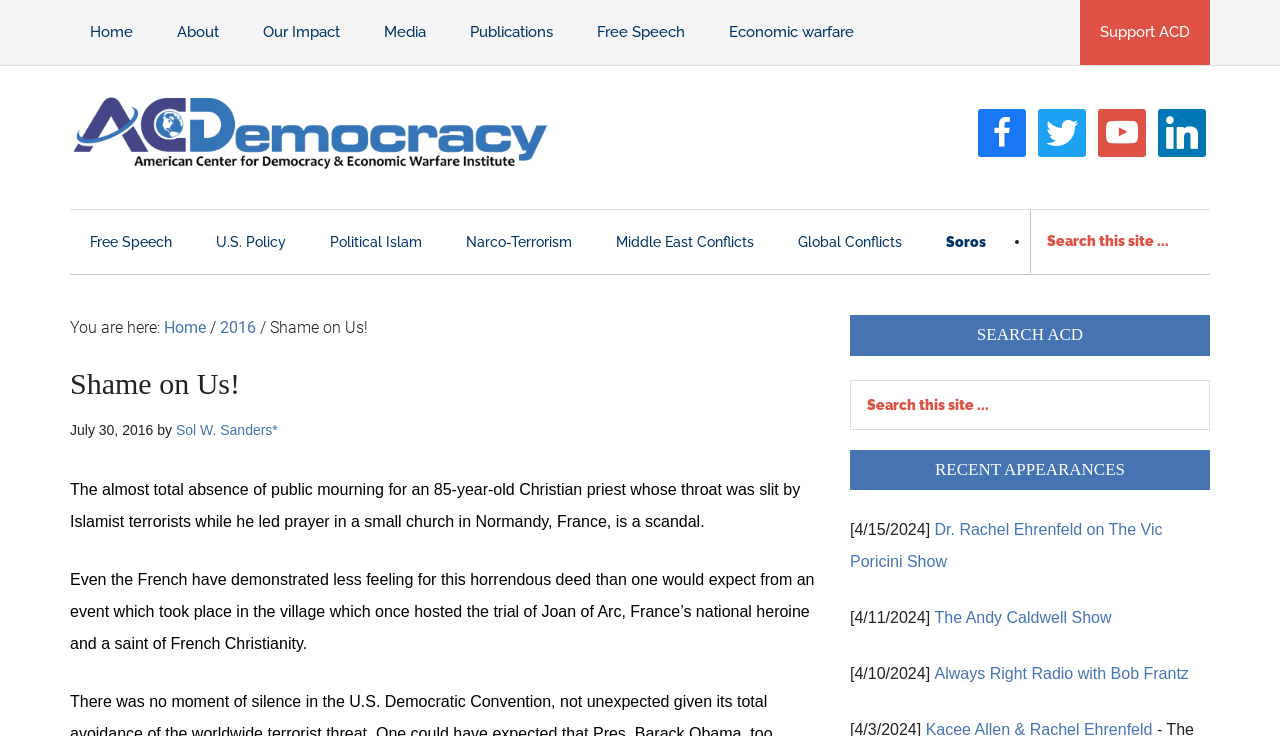What is the topic of the article?
Provide a short answer using one word or a brief phrase based on the image.

Shame on Us!